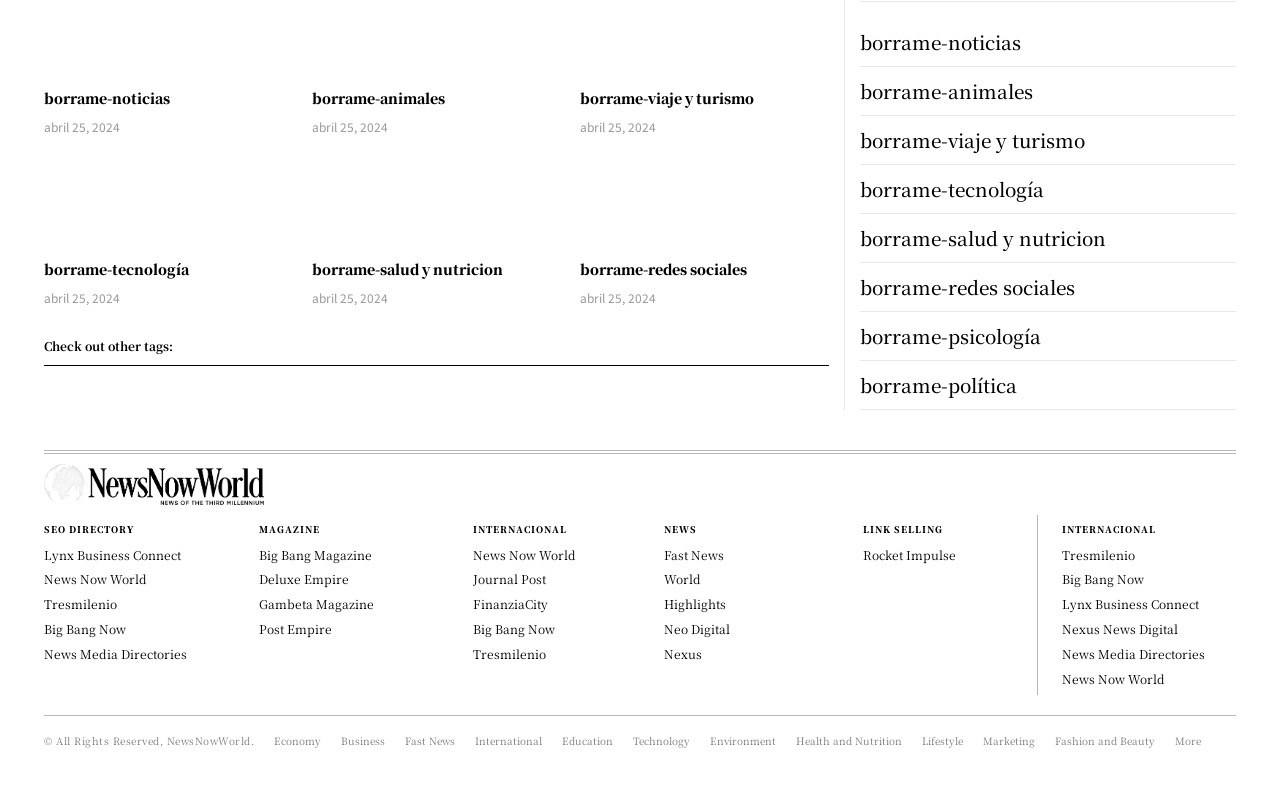How many categories of news are there?
Could you answer the question in a detailed manner, providing as much information as possible?

I counted the number of headings with links that have similar text patterns, such as 'borrame-noticias', 'borrame-animales', etc. There are 6 of them, which suggests that there are 6 categories of news.